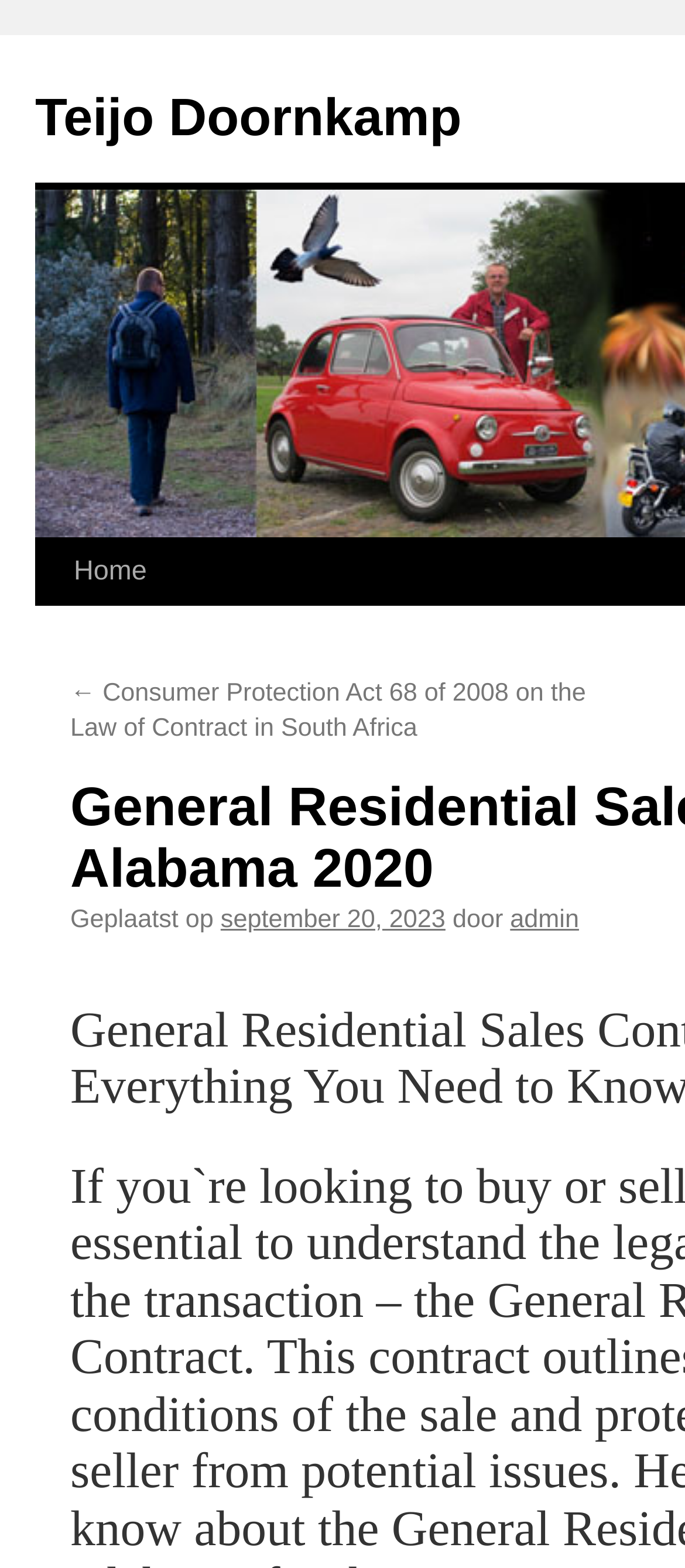Illustrate the webpage thoroughly, mentioning all important details.

The webpage appears to be a blog post or article page, with a focus on a specific topic related to residential sales contracts in Alabama. At the top of the page, there is a link to the author's name, "Teijo Doornkamp", which is positioned near the top-left corner of the page. 

Below the author's name, there is a link labeled "Spring naar inhoud", which translates to "Jump to content" in English, suggesting that the page may have a table of contents or a way to navigate to the main content quickly. 

To the right of the "Spring naar inhoud" link, there is a navigation menu with a link to the "Home" page. This menu item is positioned near the top-center of the page. 

Under the "Home" link, there is a breadcrumb trail that shows the current page's position in the website's hierarchy. The trail includes a link to a previous page, titled "Consumer Protection Act 68 of 2008 on the Law of Contract in South Africa", which is positioned near the top-center of the page. 

Below the breadcrumb trail, there is a section that displays information about the post, including the publication date, "September 20, 2023", and the author, "admin". This section is positioned near the top-center of the page.